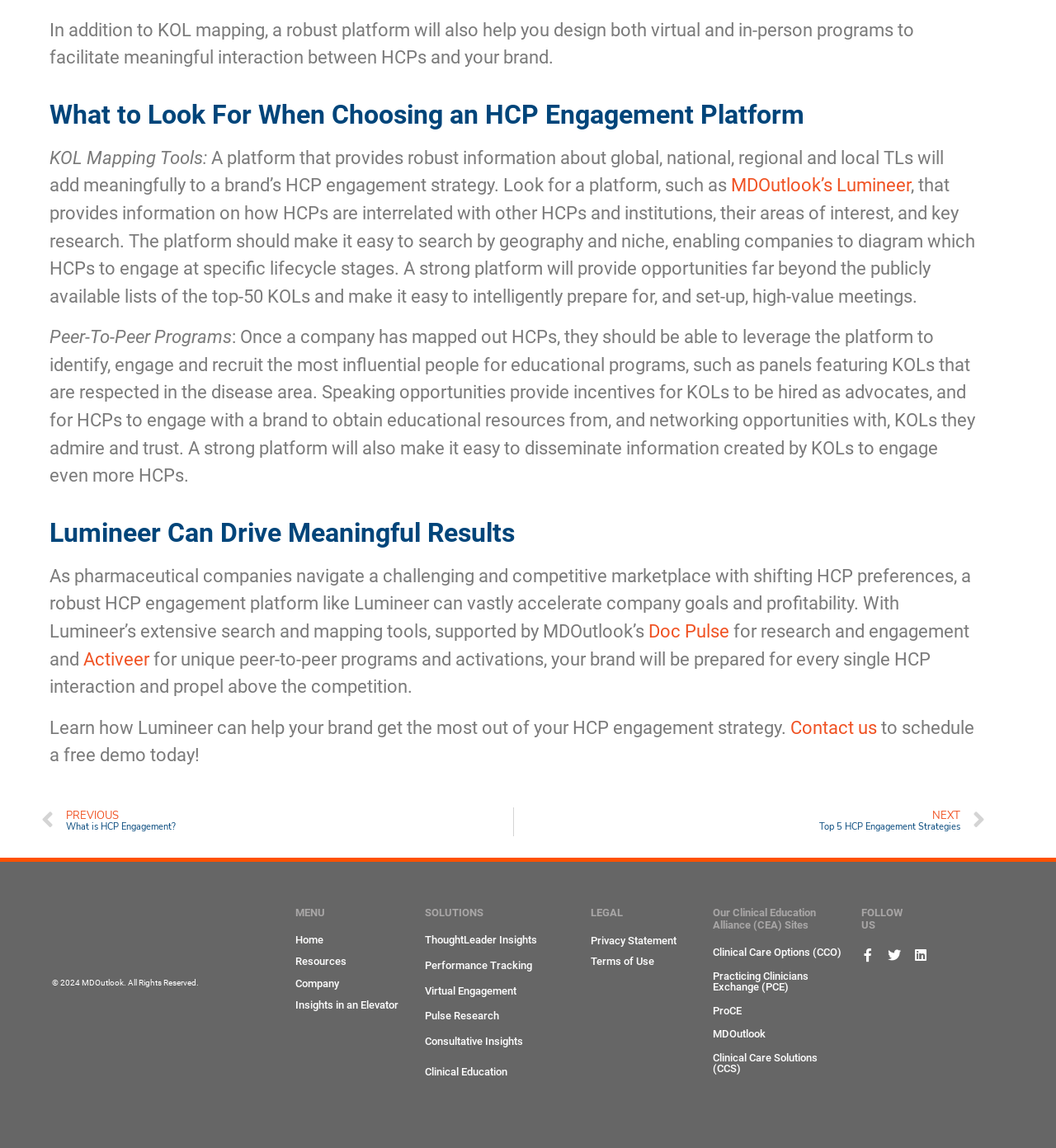What is the main topic of this webpage?
Answer the question using a single word or phrase, according to the image.

HCP Engagement Platform